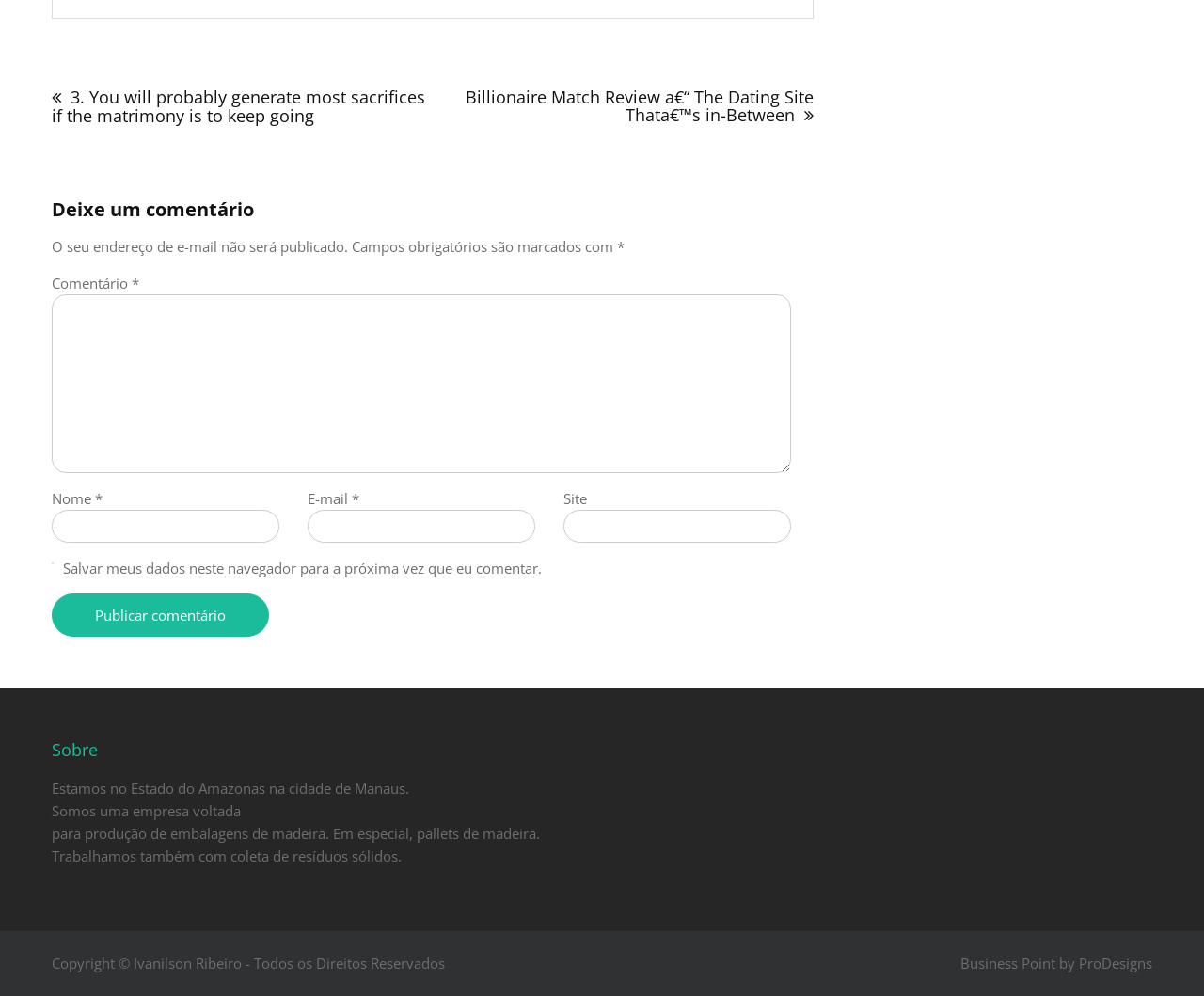Please indicate the bounding box coordinates for the clickable area to complete the following task: "Type your email in the 'E-mail' field". The coordinates should be specified as four float numbers between 0 and 1, i.e., [left, top, right, bottom].

[0.255, 0.511, 0.444, 0.544]